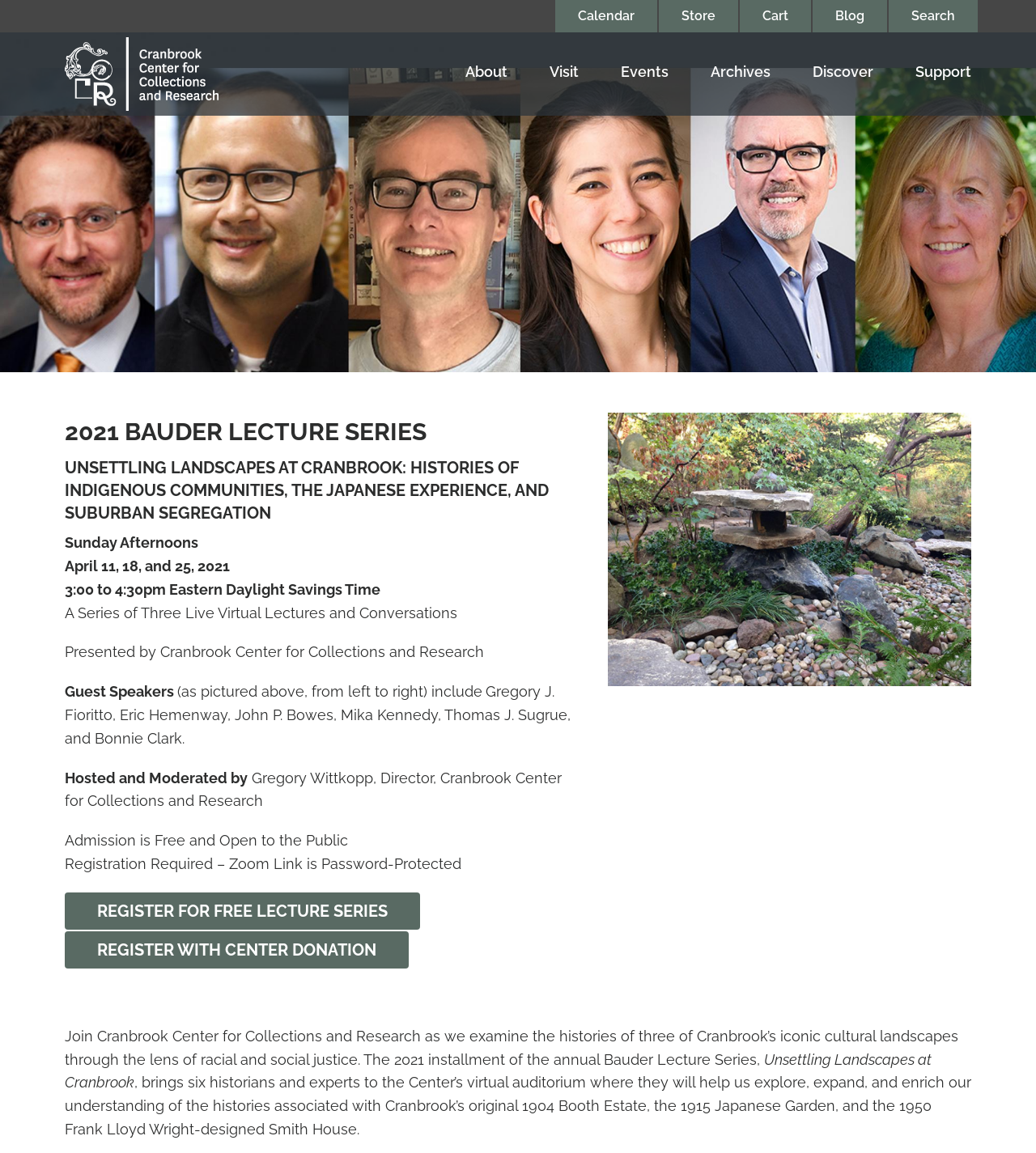Kindly determine the bounding box coordinates of the area that needs to be clicked to fulfill this instruction: "Visit the 'About' page".

[0.449, 0.056, 0.49, 0.073]